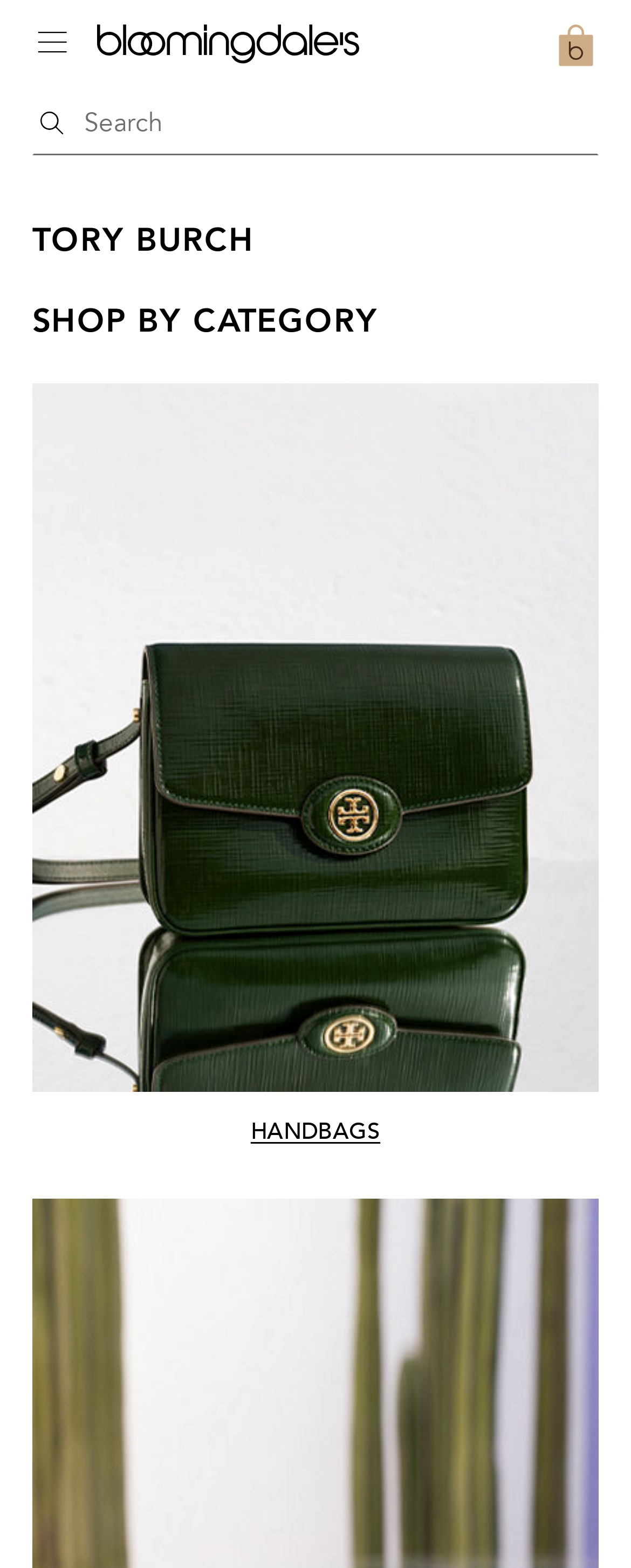Write an extensive caption that covers every aspect of the webpage.

The webpage is a shopping page for Tory Burch products at Bloomingdale's. At the top left corner, there is a button to open the navigation menu. Next to it, there is a link to the Bloomingdale's home page. On the same row, there is a search combobox that takes up most of the width of the page.

On the top right corner, there is a link indicating that there are 0 items in the shopping bag, accompanied by a small image. Below the search combobox, there is a large heading that reads "TORY BURCH". 

Under the heading, there is a text "SHOP BY CATEGORY". Below this text, there are two links, "Handbags" and "Jewelry & Accessories", with the "Handbags" link having a large image associated with it. There is another link "HANDBAGS" located at the bottom left of the page.

At the bottom right corner, there is a "back-to-top" button.